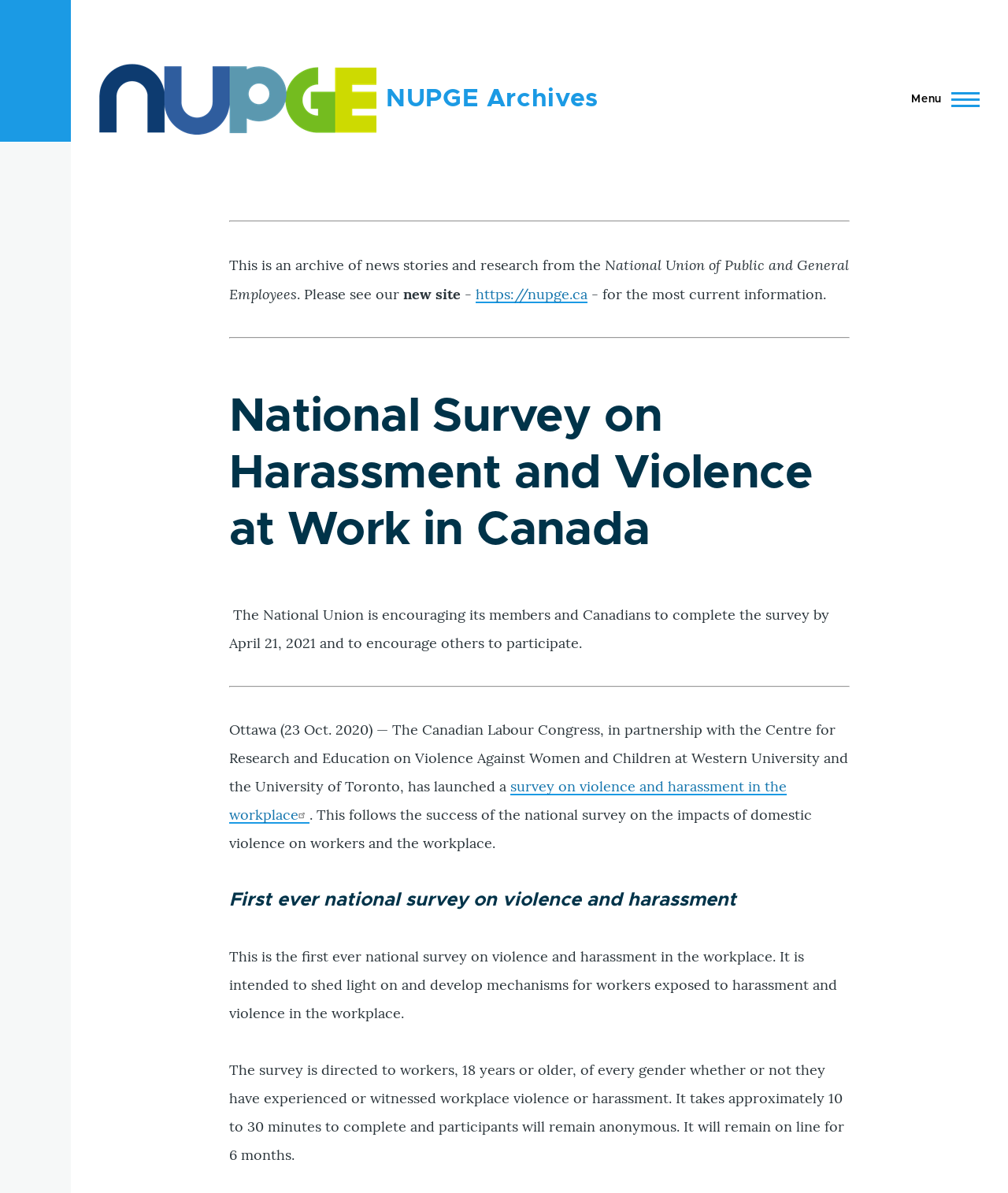Who is the survey directed to?
Using the information from the image, answer the question thoroughly.

The survey is directed to workers, 18 years or older, of every gender whether or not they have experienced or witnessed workplace violence or harassment, as mentioned in the webpage content.